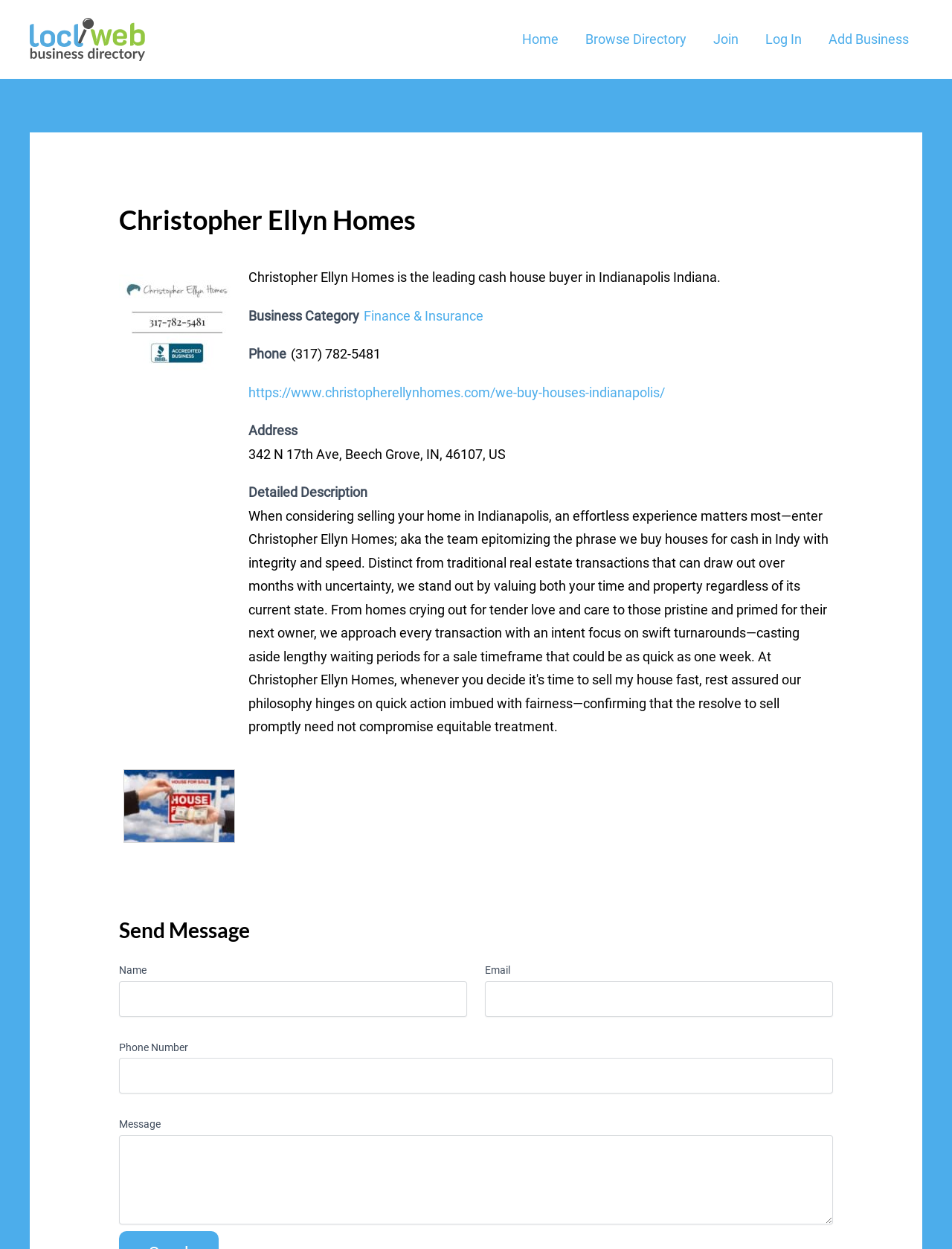Please give a succinct answer using a single word or phrase:
What is the link URL in the 'Detailed Description' section?

https://www.christopherellynhomes.com/we-buy-houses-indianapolis/